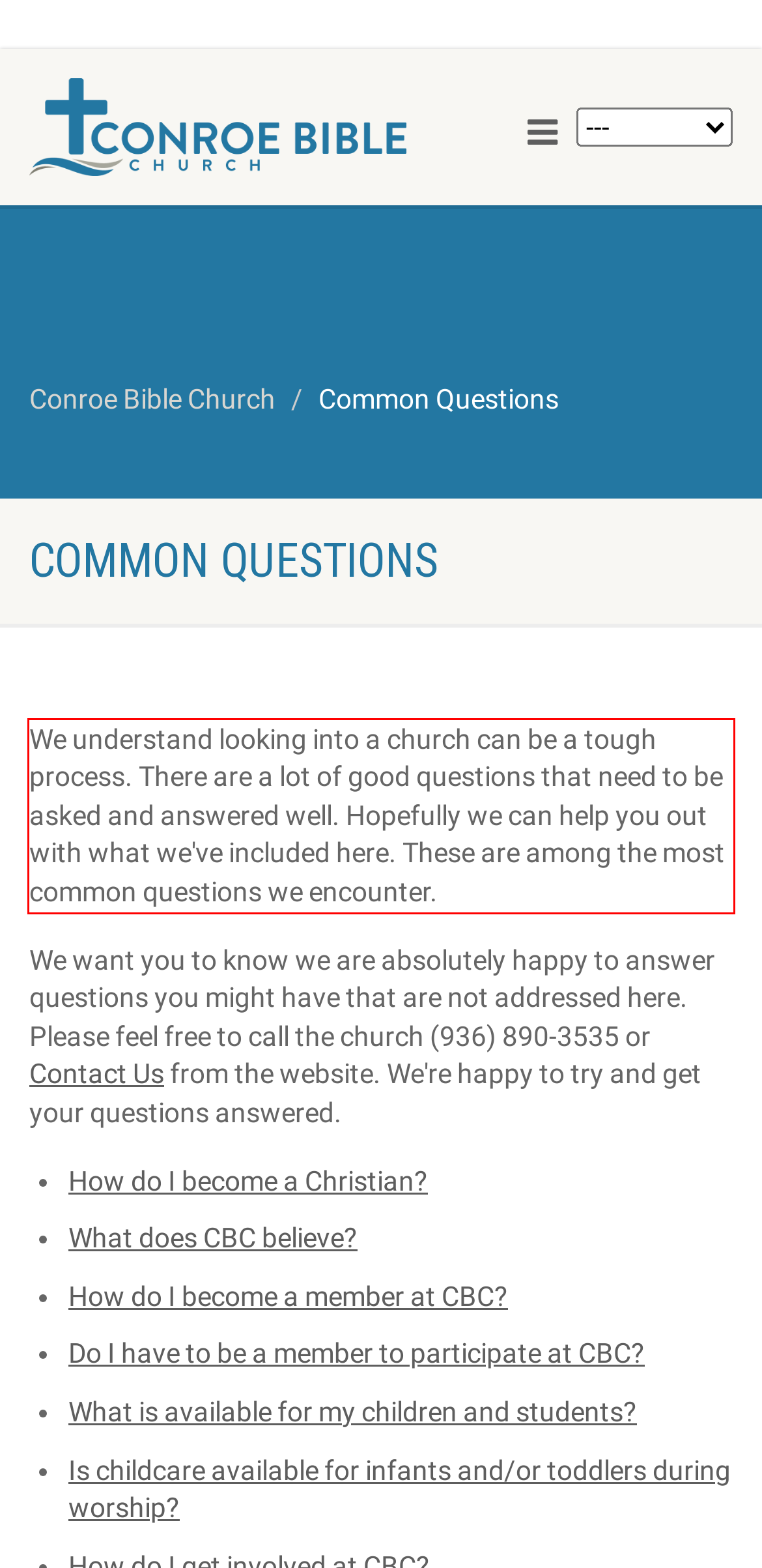Review the webpage screenshot provided, and perform OCR to extract the text from the red bounding box.

We understand looking into a church can be a tough process. There are a lot of good questions that need to be asked and answered well. Hopefully we can help you out with what we've included here. These are among the most common questions we encounter.